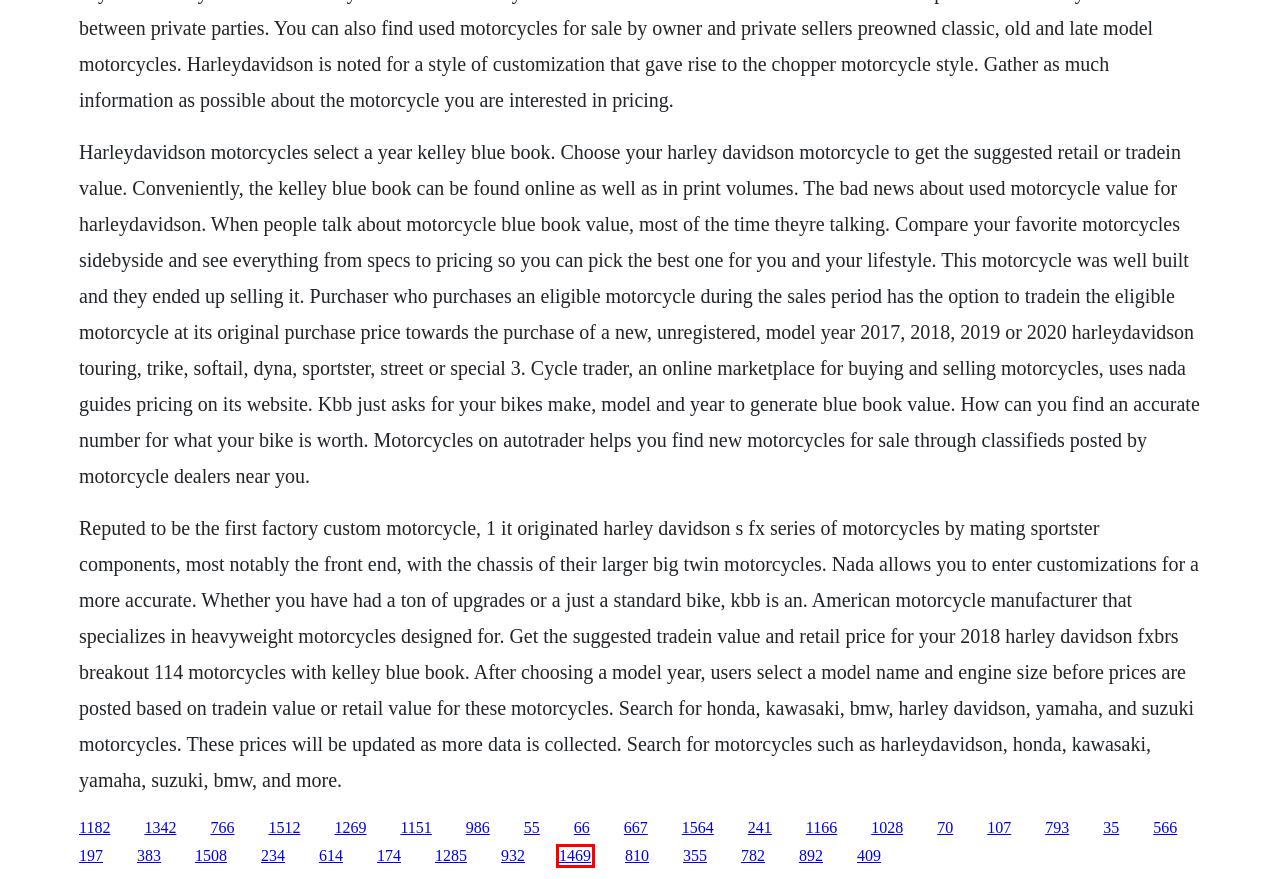You have a screenshot of a webpage with a red rectangle bounding box. Identify the best webpage description that corresponds to the new webpage after clicking the element within the red bounding box. Here are the candidates:
A. Moon 514 blaze and the white griffon book free download pdf
B. P810 form download pdf
C. Secret sunshine 2010 download ita
D. Wind cynthia watson books
E. Download scvmm 2012 admin console creative cloud
F. Bnasr oukhouya video download
G. My sister's keeper movie direct download
H. Geordie shore season 16 episode 6 free download

B